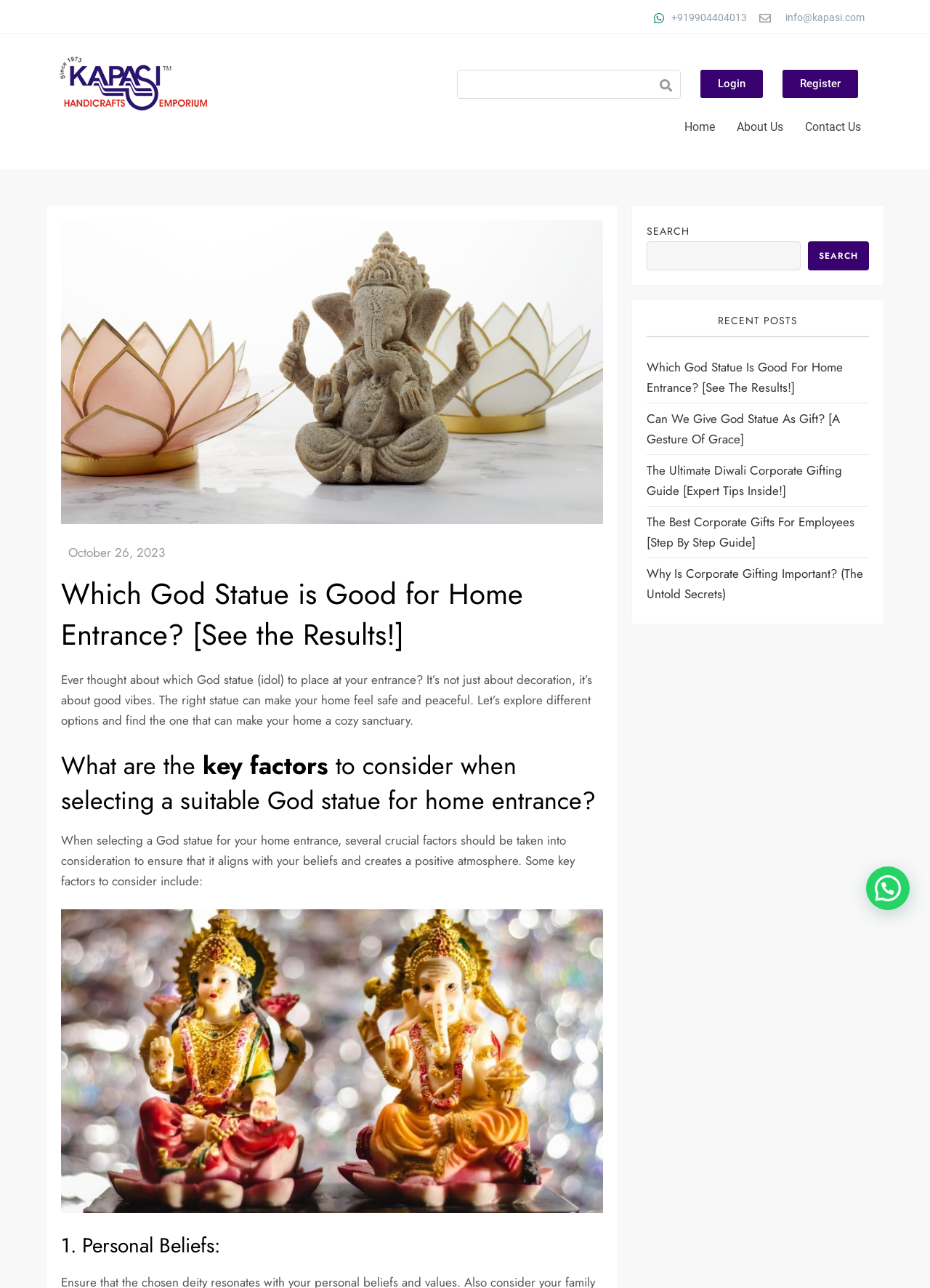Identify the bounding box coordinates for the UI element described as follows: Login. Use the format (top-left x, top-left y, bottom-right x, bottom-right y) and ensure all values are floating point numbers between 0 and 1.

[0.753, 0.054, 0.82, 0.076]